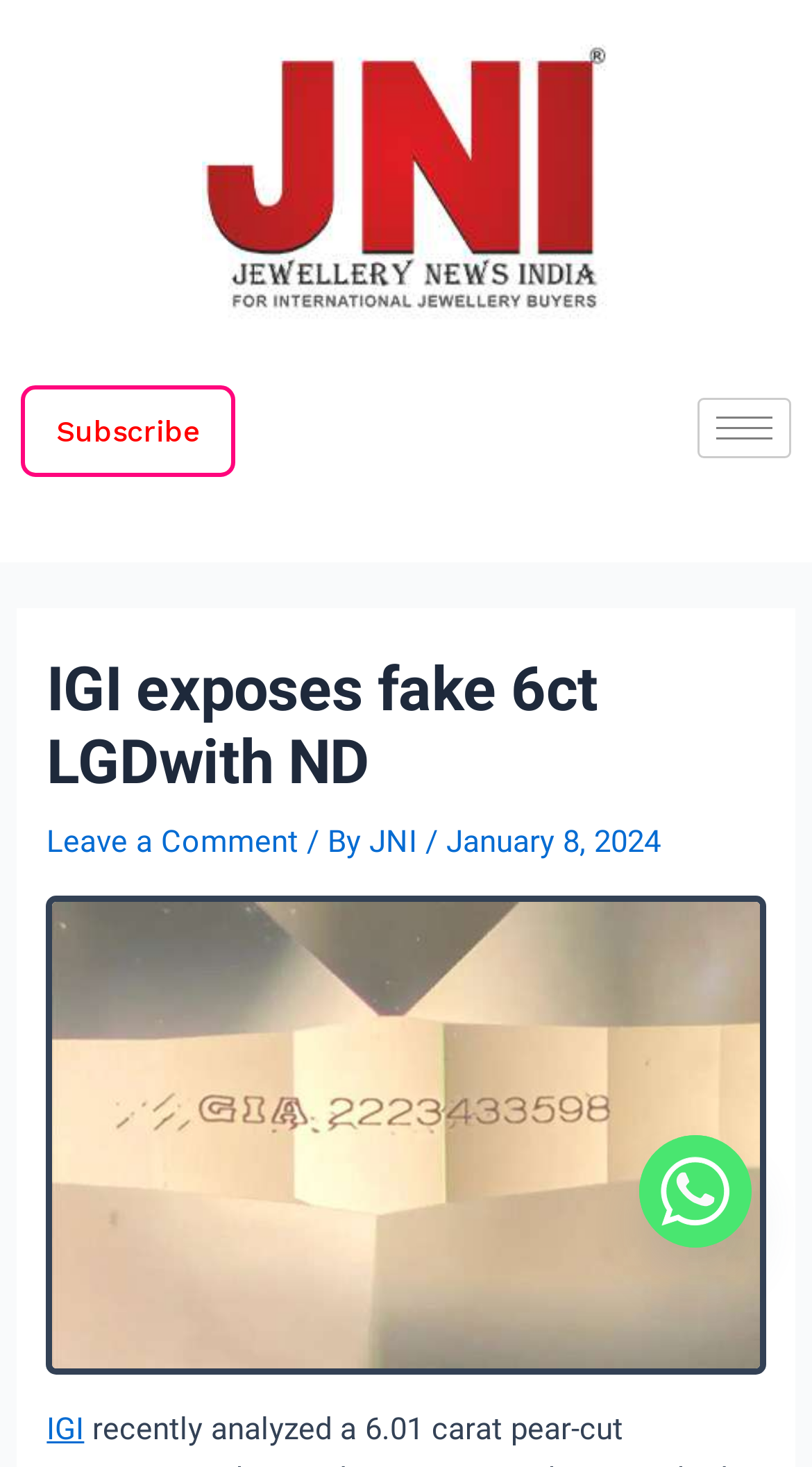What is the shape of the gemstone?
Relying on the image, give a concise answer in one word or a brief phrase.

pear-cut